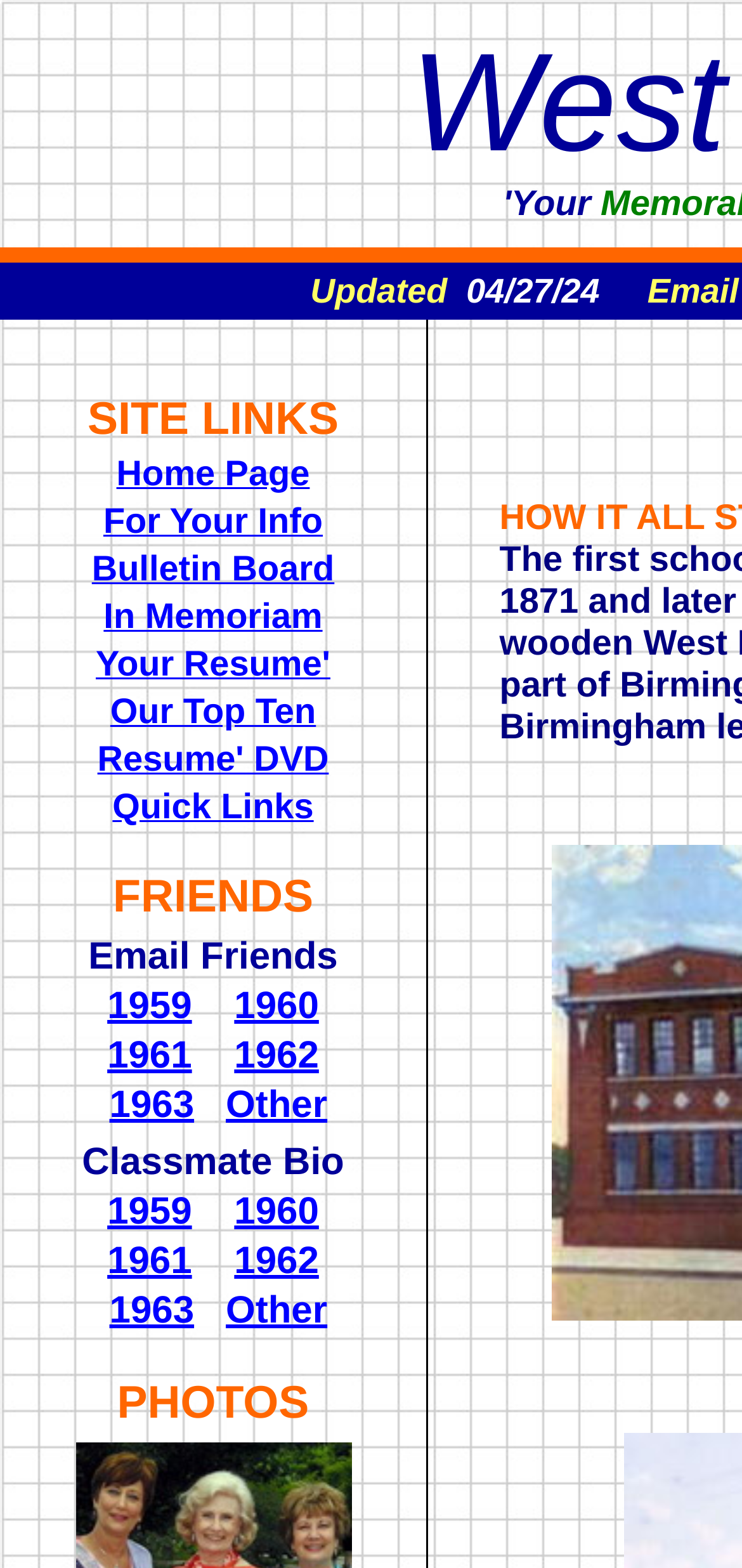Provide a single word or phrase answer to the question: 
How many links are there on the webpage?

14